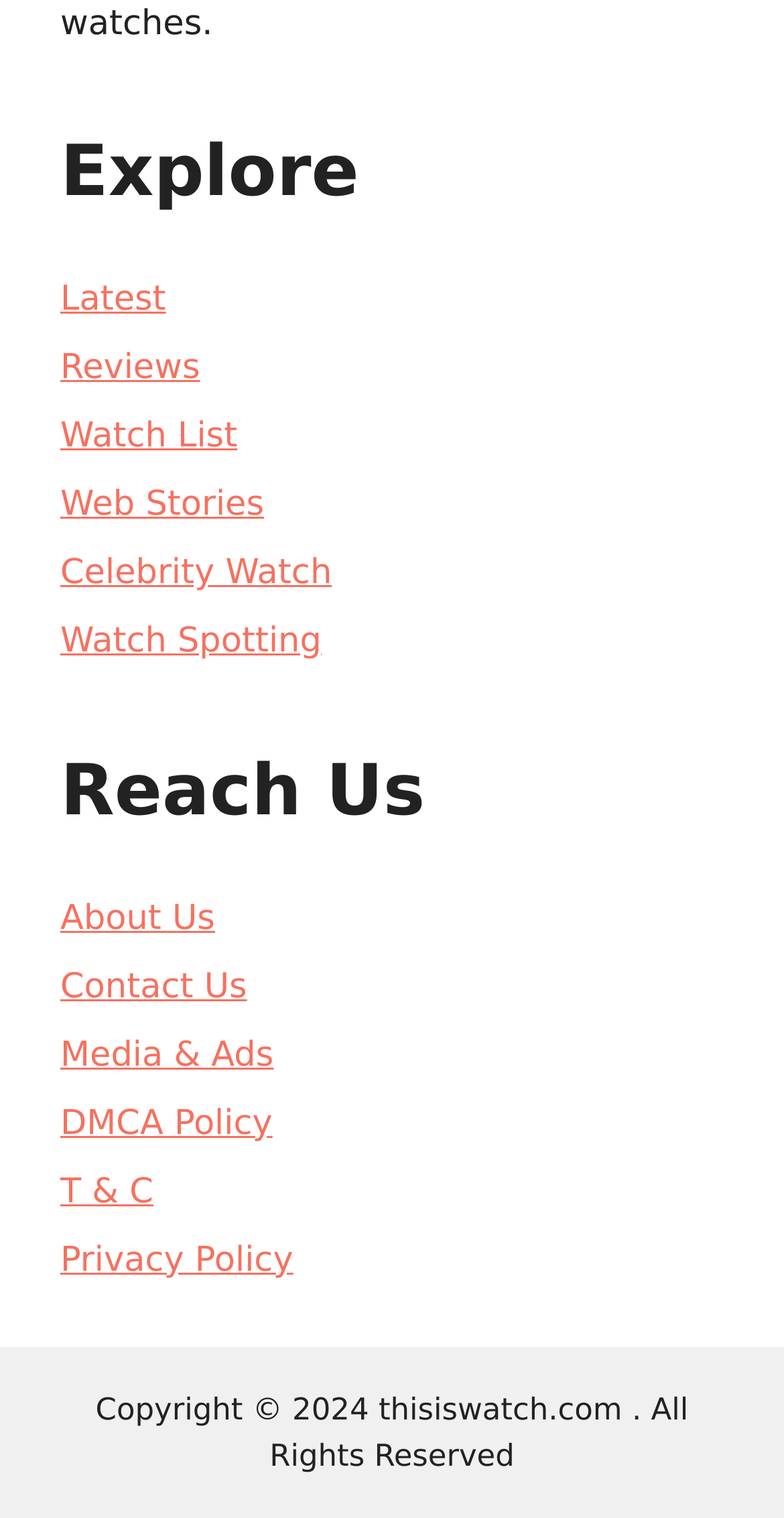Find the bounding box coordinates corresponding to the UI element with the description: "How it Works". The coordinates should be formatted as [left, top, right, bottom], with values as floats between 0 and 1.

None